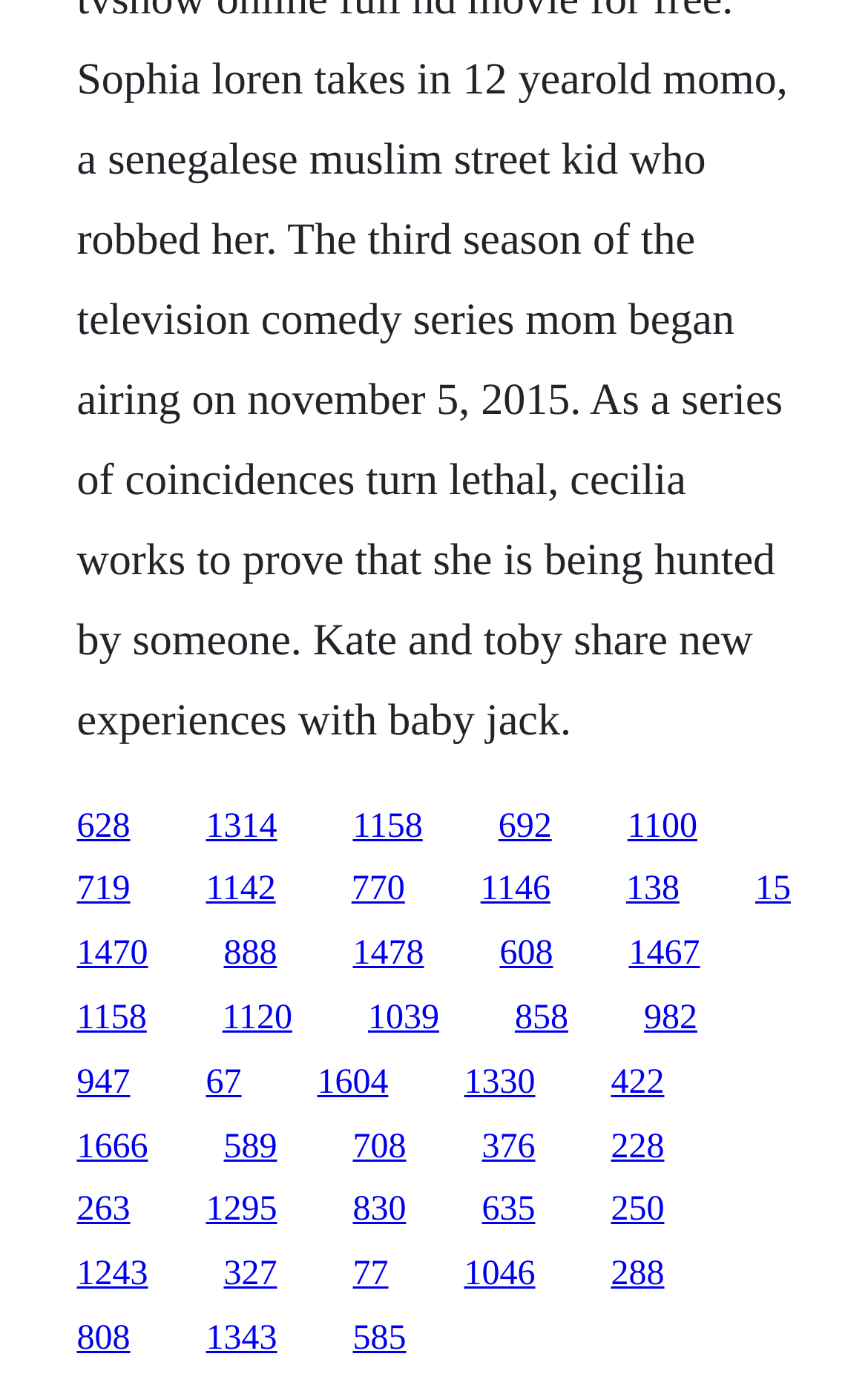Find the bounding box coordinates of the element you need to click on to perform this action: 'go to the fifth link'. The coordinates should be represented by four float values between 0 and 1, in the format [left, top, right, bottom].

[0.723, 0.58, 0.803, 0.607]